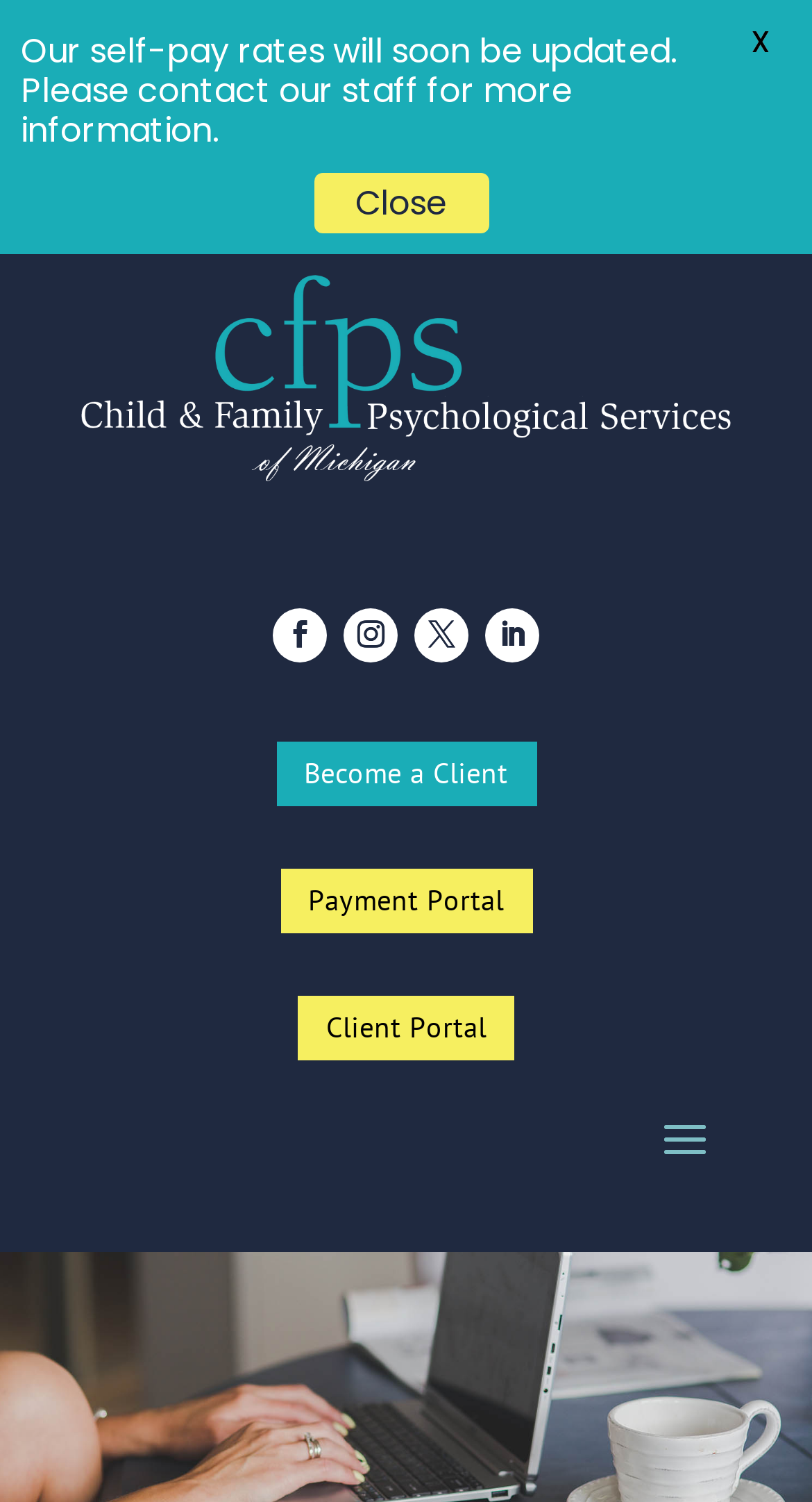Determine the bounding box coordinates for the HTML element described here: "March 24, 2018".

None